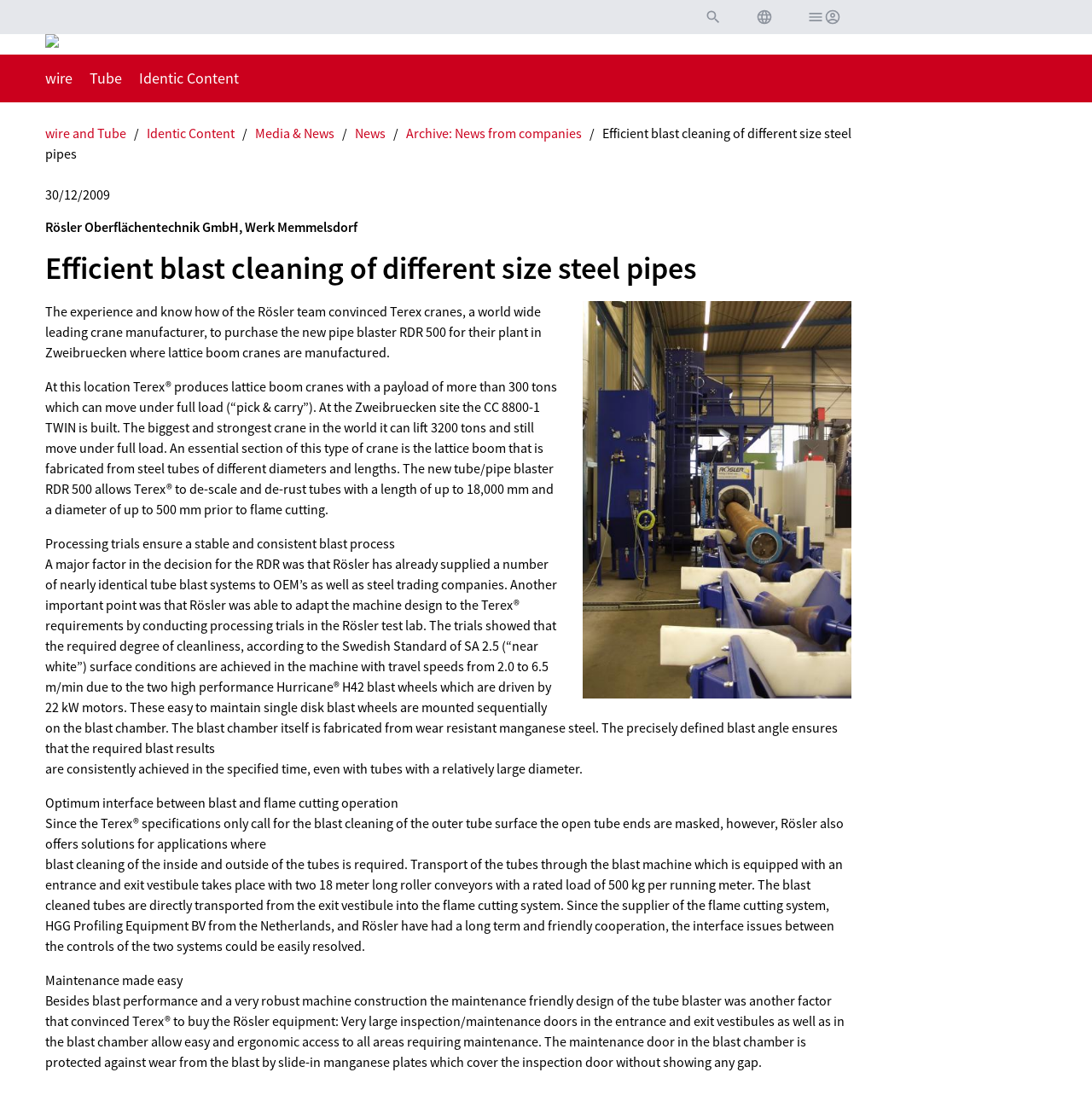What is the company mentioned in the article?
Your answer should be a single word or phrase derived from the screenshot.

Rösler